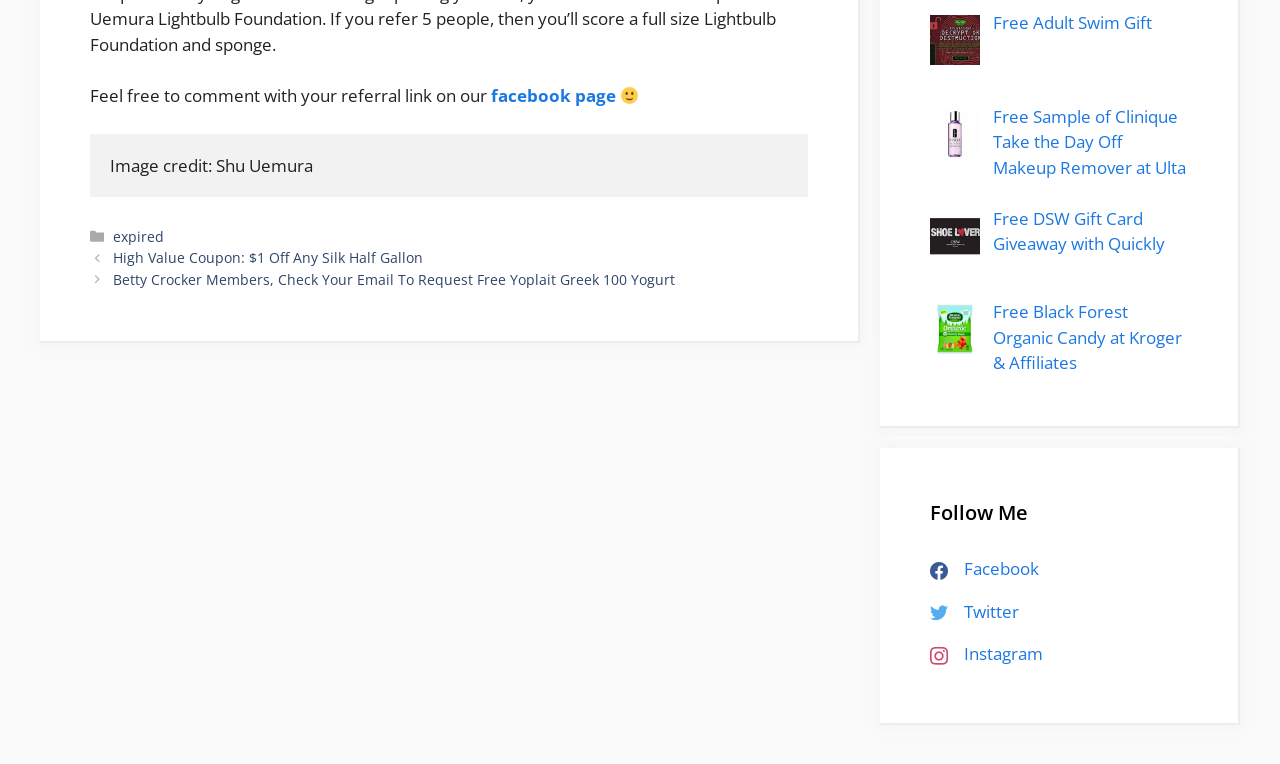Given the element description Twitter, identify the bounding box coordinates for the UI element on the webpage screenshot. The format should be (top-left x, top-left y, bottom-right x, bottom-right y), with values between 0 and 1.

[0.72, 0.785, 0.796, 0.815]